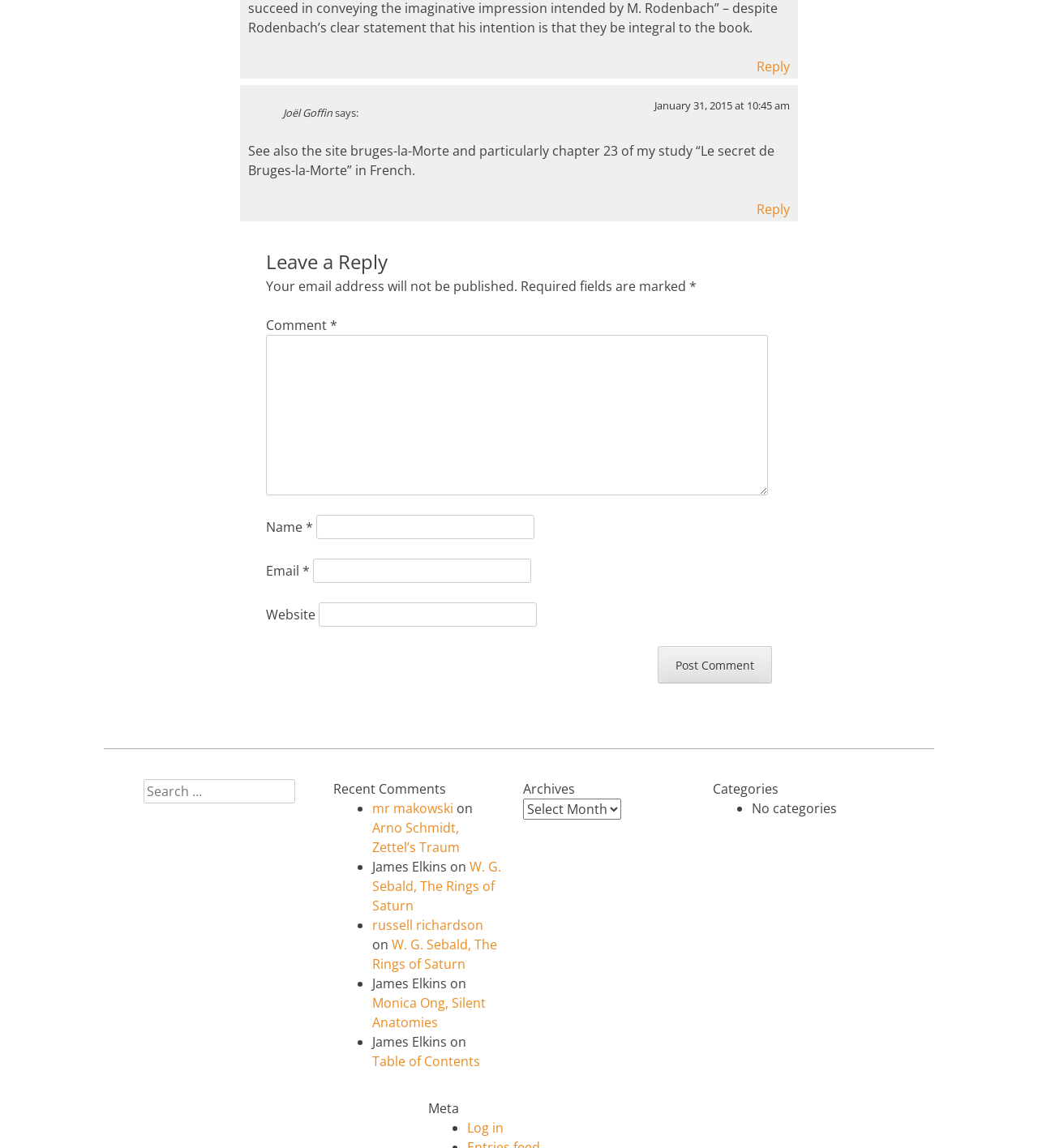Locate the UI element described by mr makowski in the provided webpage screenshot. Return the bounding box coordinates in the format (top-left x, top-left y, bottom-right x, bottom-right y), ensuring all values are between 0 and 1.

[0.359, 0.696, 0.437, 0.712]